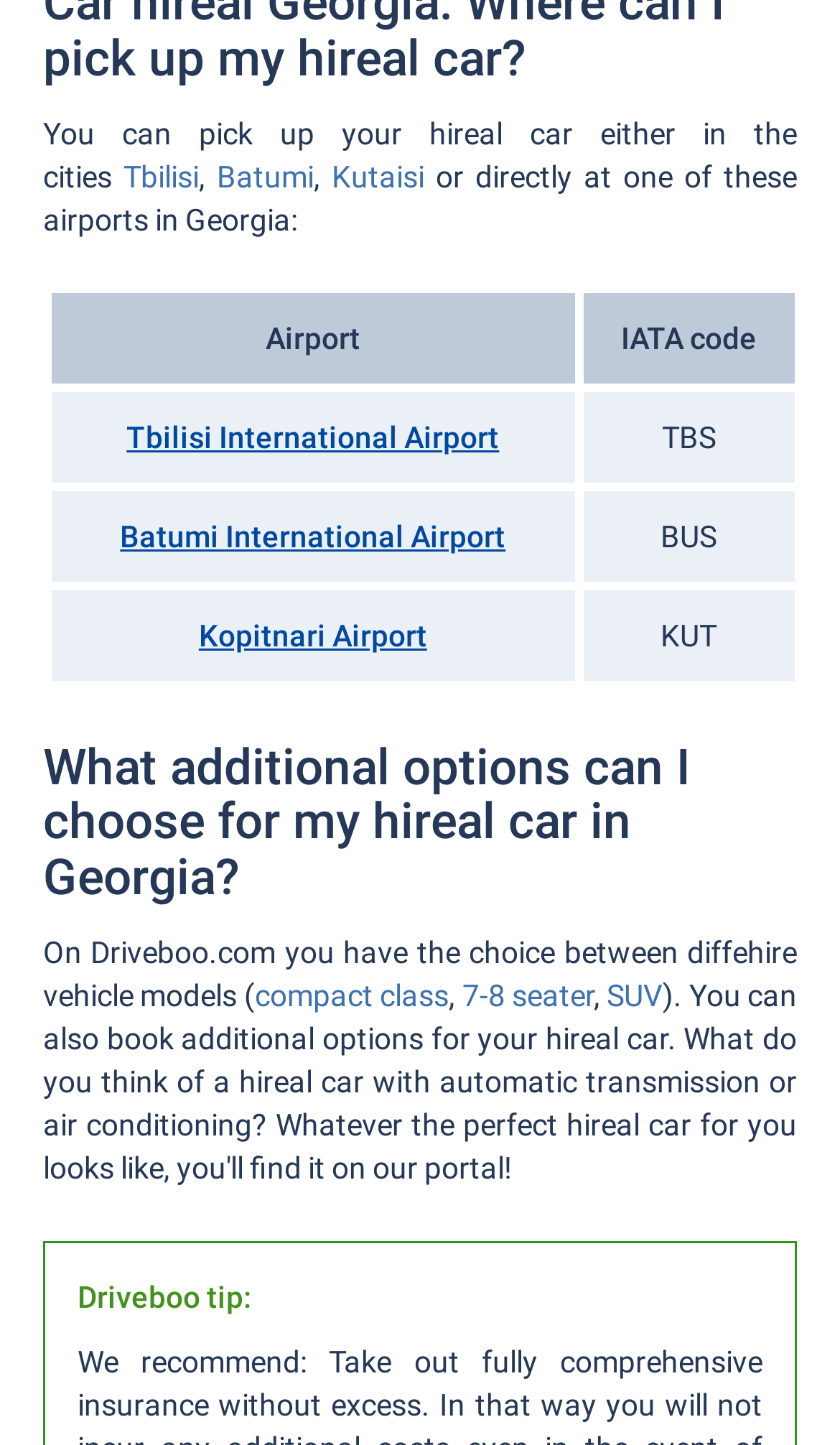Extract the bounding box coordinates for the described element: "Tbilisi International Airport". The coordinates should be represented as four float numbers between 0 and 1: [left, top, right, bottom].

[0.151, 0.291, 0.594, 0.315]